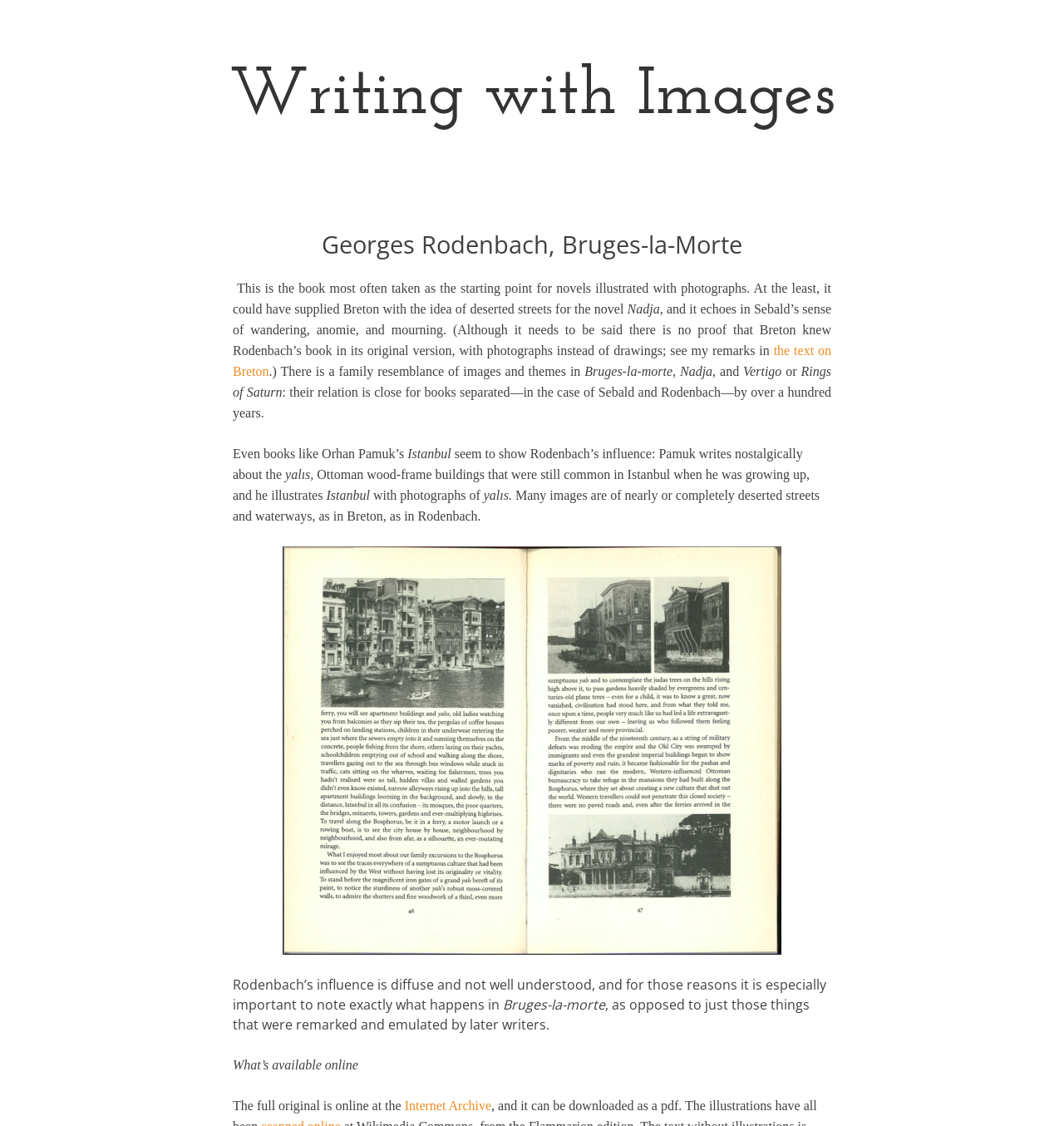Articulate a complete and detailed caption of the webpage elements.

The webpage is about Georges Rodenbach's book "Bruges-la-Morte" and its influence on writing with images. At the top, there is a heading "Writing with Images" which is also a link. Below it, there is a menu heading and a link to "Skip to content". 

The main content of the webpage starts with a heading "Georges Rodenbach, Bruges-la-Morte" followed by a brief description of the book as the starting point for novels illustrated with photographs. The text then discusses how the book's idea of deserted streets influenced later writers, including Breton and Sebald. 

There are several paragraphs of text that analyze the themes and images in "Bruges-la-Morte" and how they relate to other books, such as "Nadja" and "Rings of Saturn". The text also mentions Orhan Pamuk's "Istanbul" and how it seems to show Rodenbach's influence. 

Throughout the text, there are links to other relevant texts, such as "the text on Breton" and "Pamuk". There is also an image of Pamuk. At the bottom of the page, there is a mention of the full original book being available online at the Internet Archive.